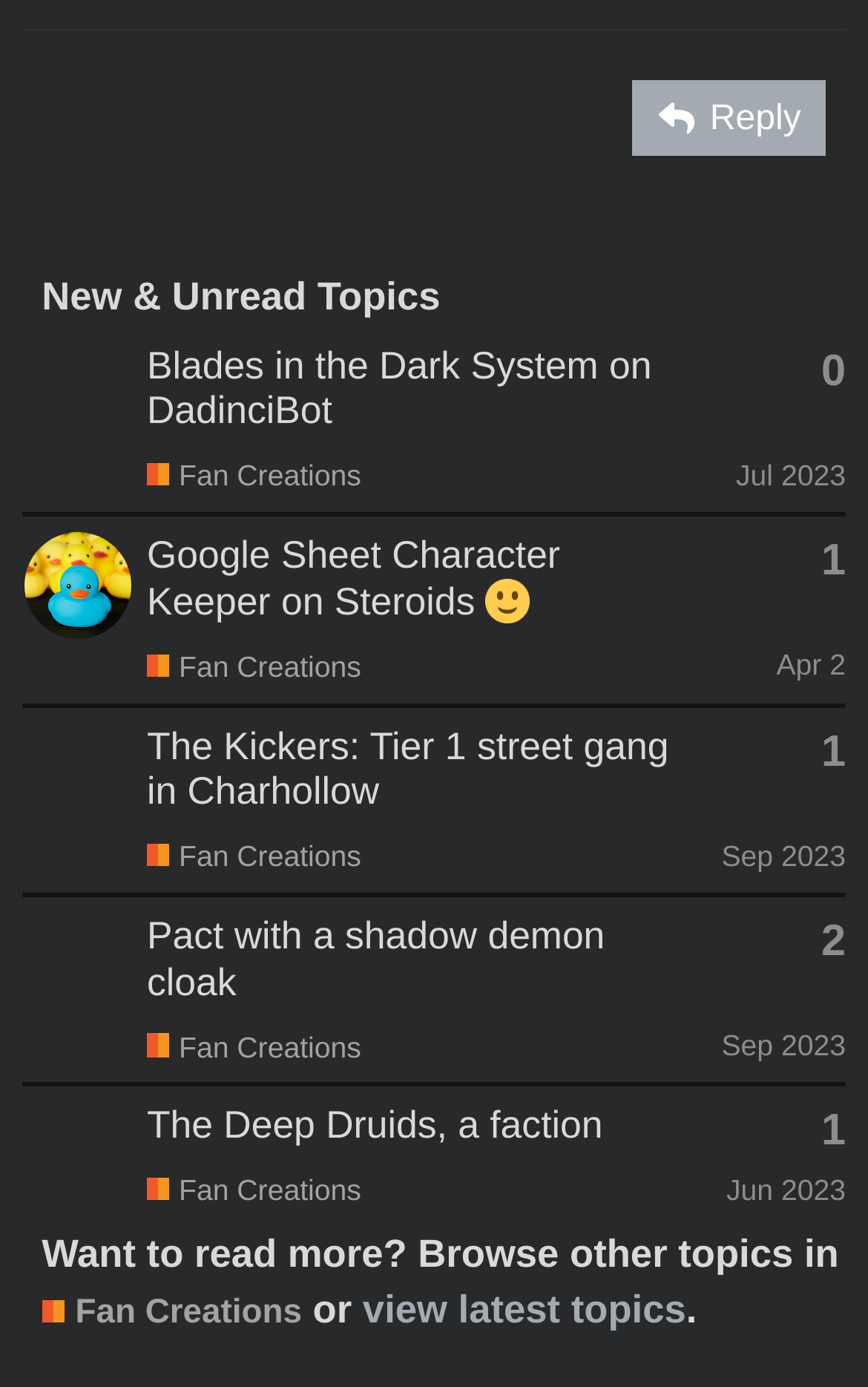Locate the UI element described by The Deep Druids, a faction and provide its bounding box coordinates. Use the format (top-left x, top-left y, bottom-right x, bottom-right y) with all values as floating point numbers between 0 and 1.

[0.169, 0.795, 0.694, 0.827]